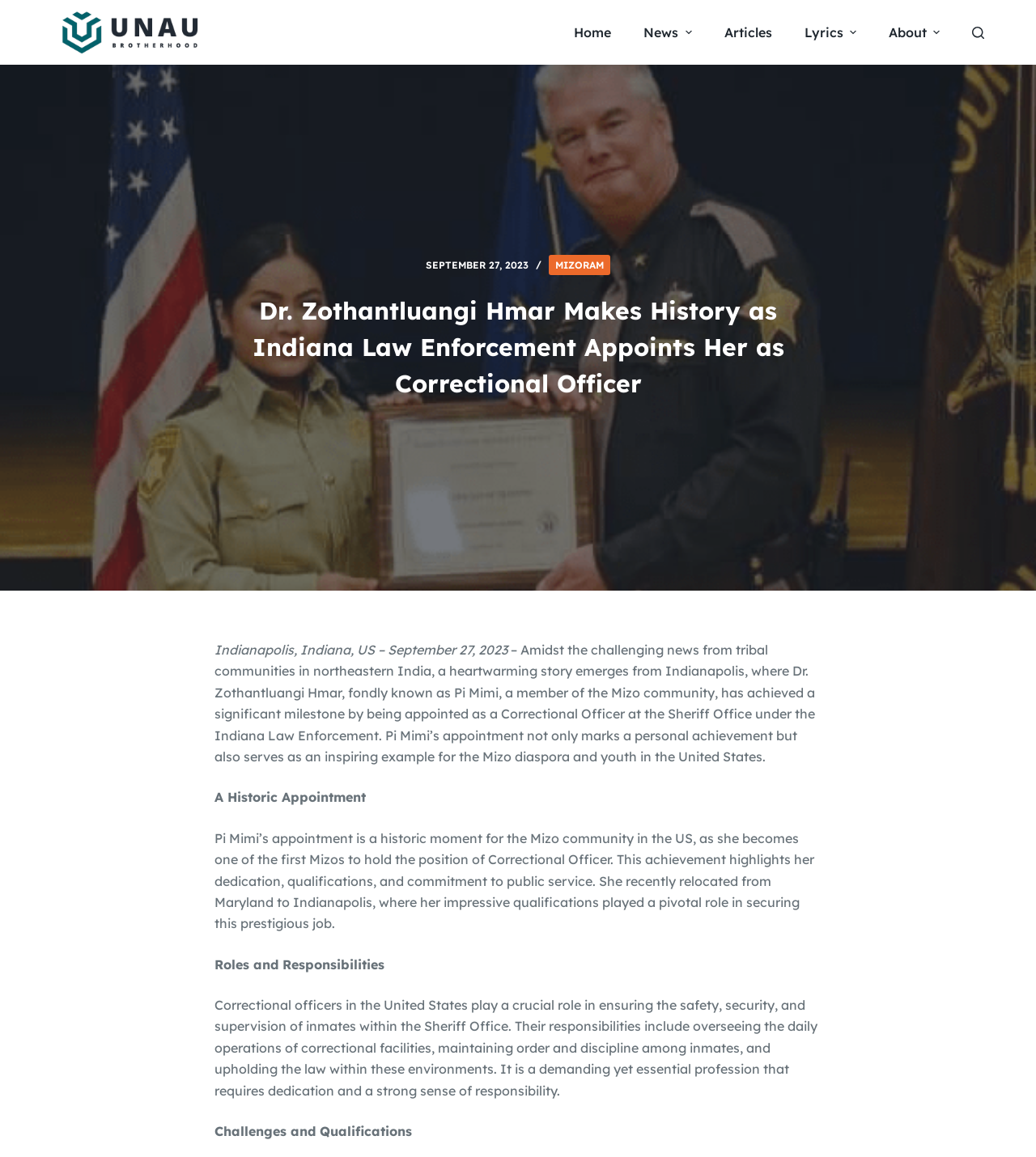Please examine the image and answer the question with a detailed explanation:
What is the role of Correctional Officers in the United States?

According to the webpage, Correctional officers in the United States play a crucial role in ensuring the safety, security, and supervision of inmates within the Sheriff Office. Their responsibilities include overseeing the daily operations of correctional facilities, maintaining order and discipline among inmates, and upholding the law within these environments.